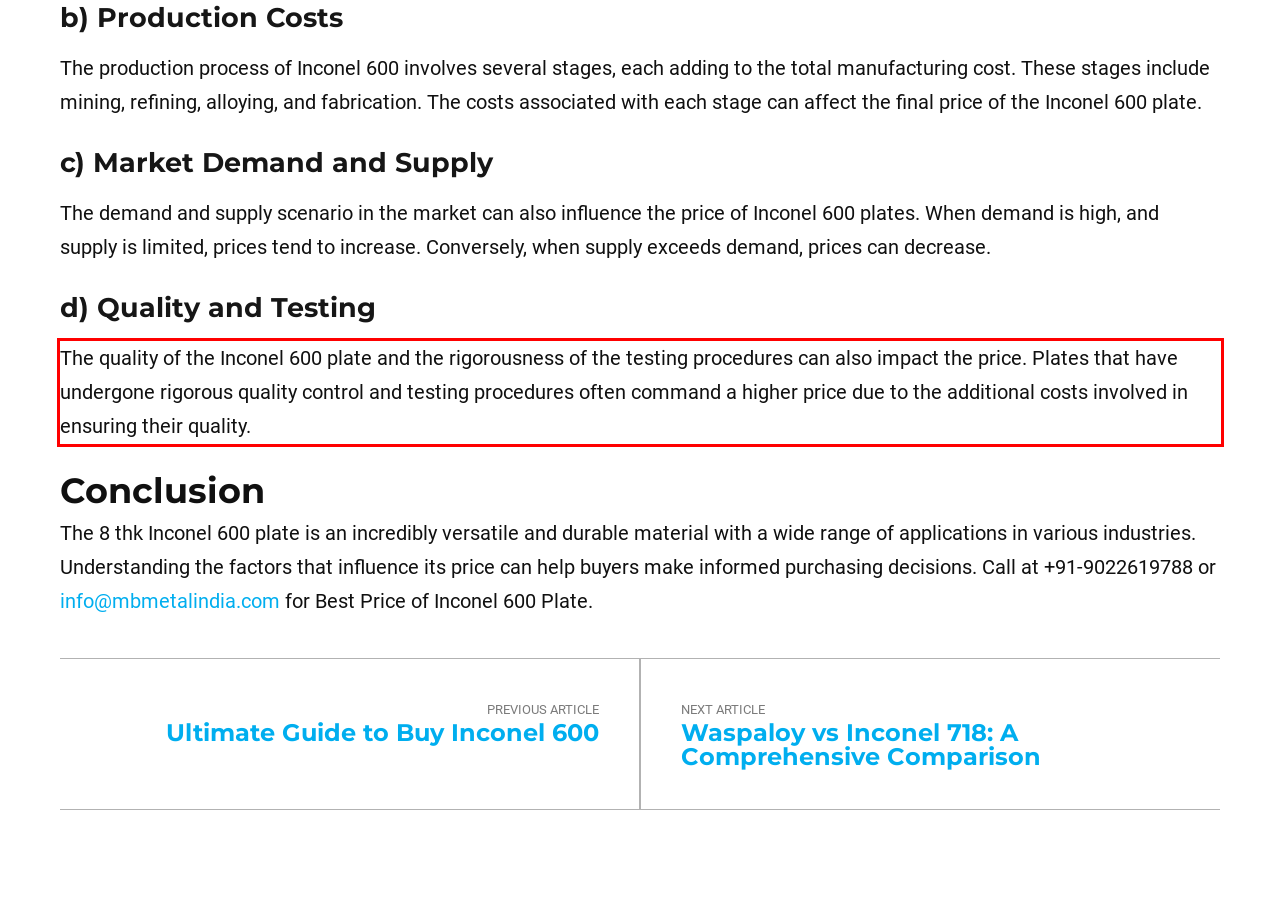You are given a webpage screenshot with a red bounding box around a UI element. Extract and generate the text inside this red bounding box.

The quality of the Inconel 600 plate and the rigorousness of the testing procedures can also impact the price. Plates that have undergone rigorous quality control and testing procedures often command a higher price due to the additional costs involved in ensuring their quality.